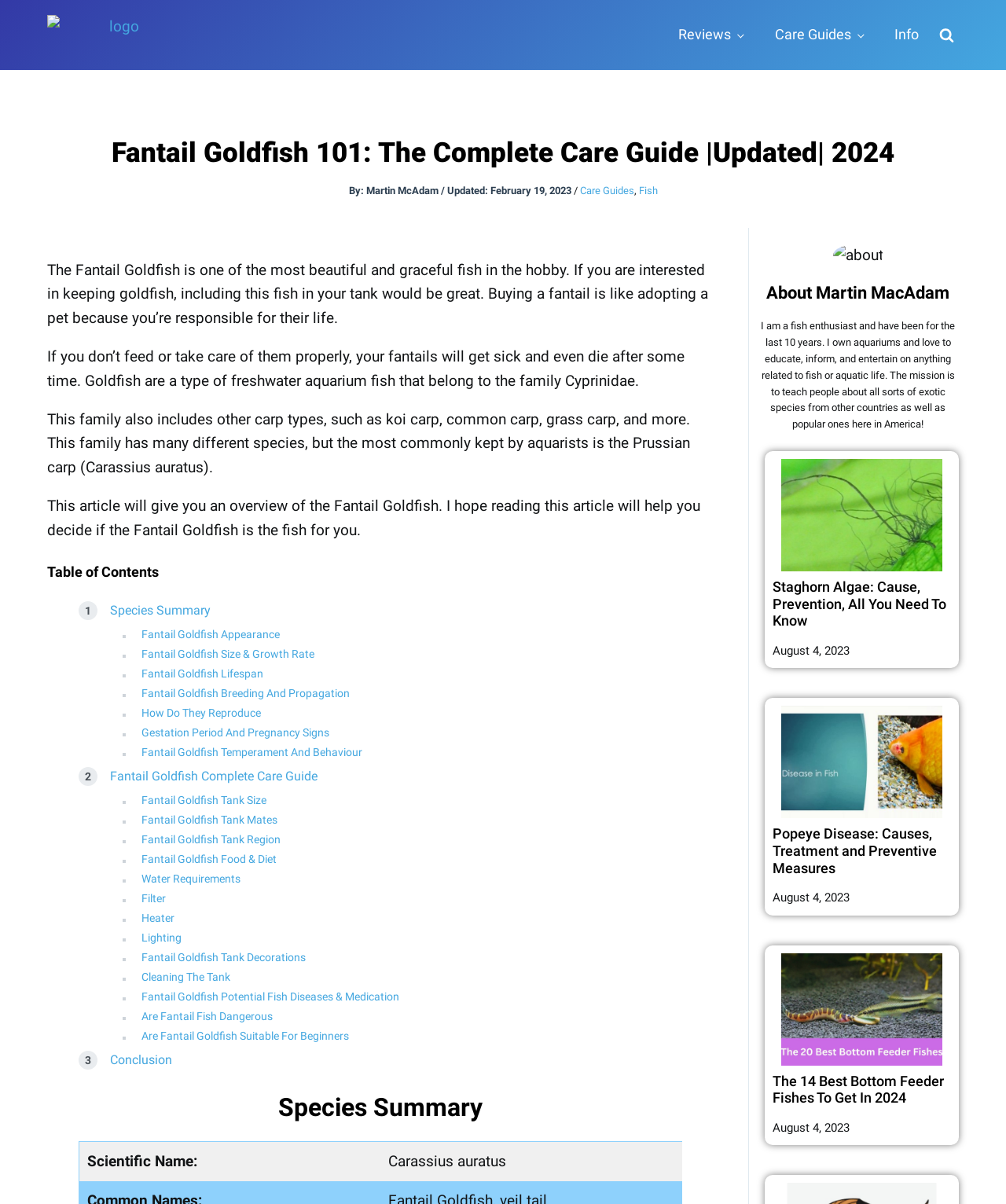Can you specify the bounding box coordinates for the region that should be clicked to fulfill this instruction: "Read the article about Fantail Goldfish 101".

[0.111, 0.11, 0.889, 0.144]